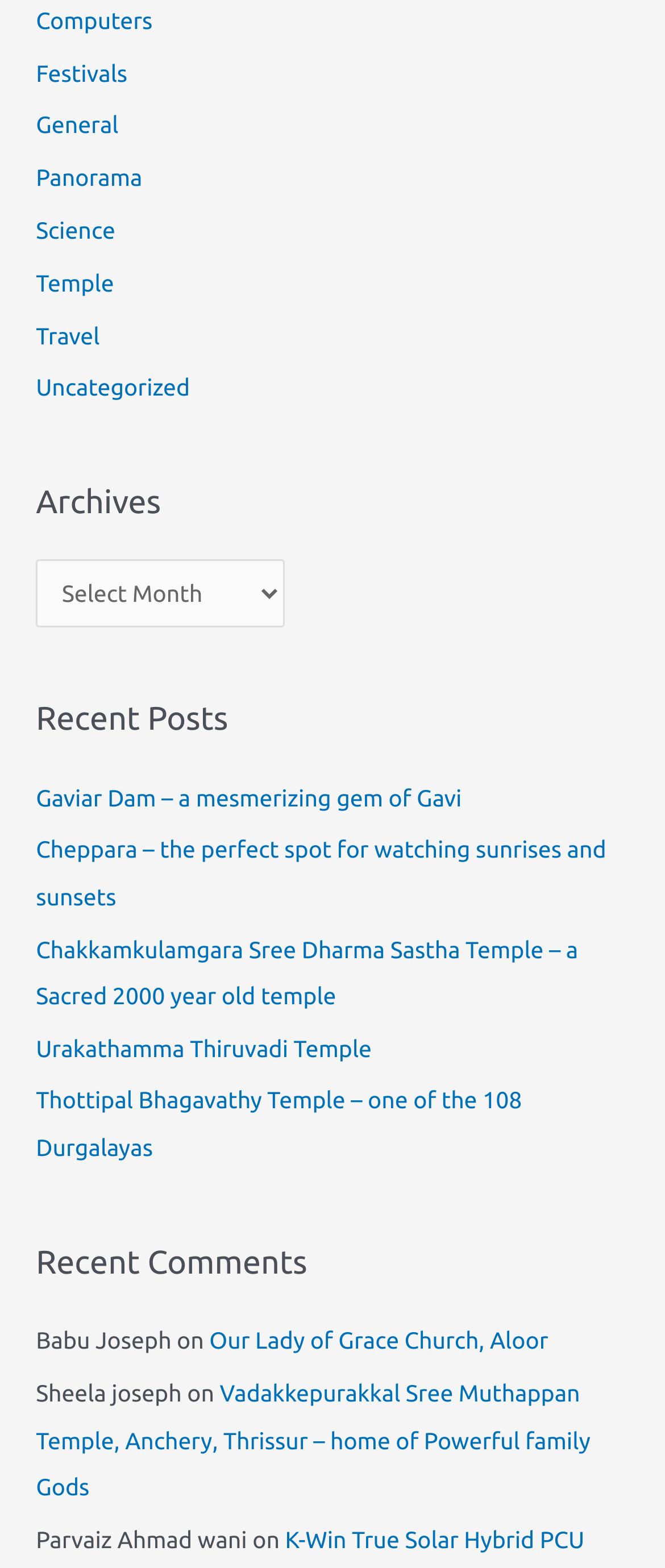What are the categories listed on the top?
Give a one-word or short-phrase answer derived from the screenshot.

Computers, Festivals, General, etc.